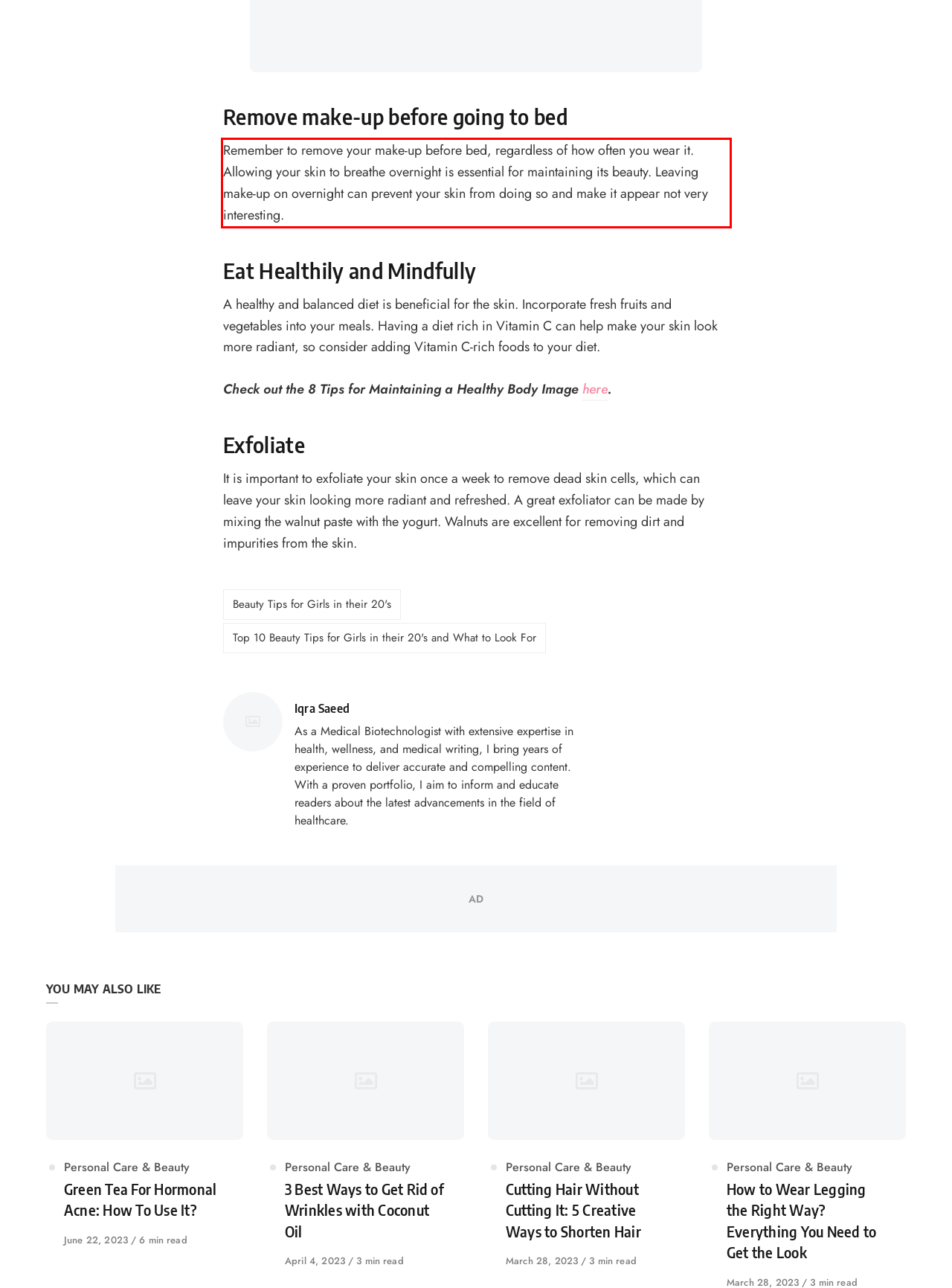From the screenshot of the webpage, locate the red bounding box and extract the text contained within that area.

Remember to remove your make-up before bed, regardless of how often you wear it. Allowing your skin to breathe overnight is essential for maintaining its beauty. Leaving make-up on overnight can prevent your skin from doing so and make it appear not very interesting.